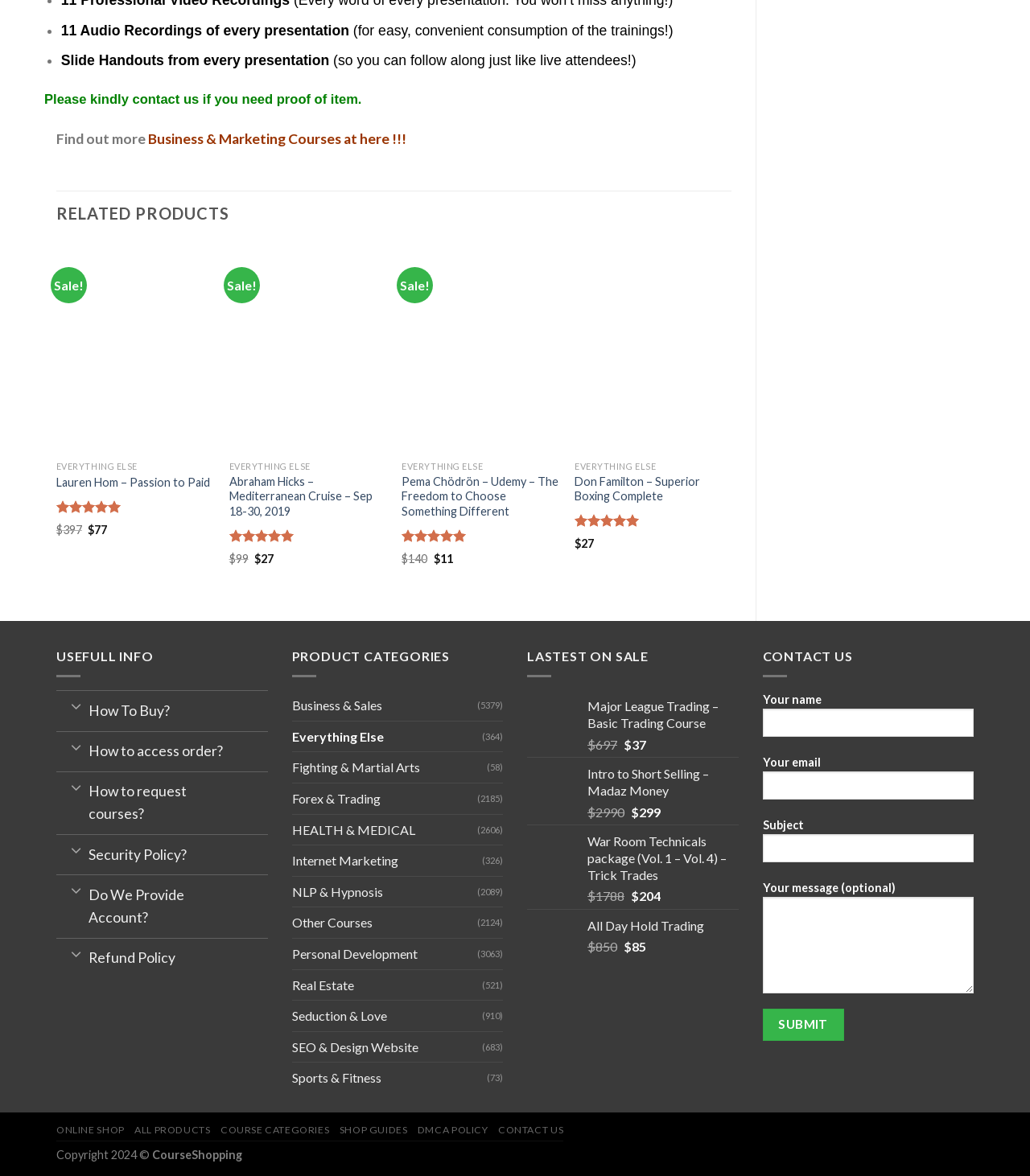Please determine the bounding box coordinates of the section I need to click to accomplish this instruction: "Add 'Lauren Hom – Passion to Paid' to cart".

[0.066, 0.361, 0.085, 0.382]